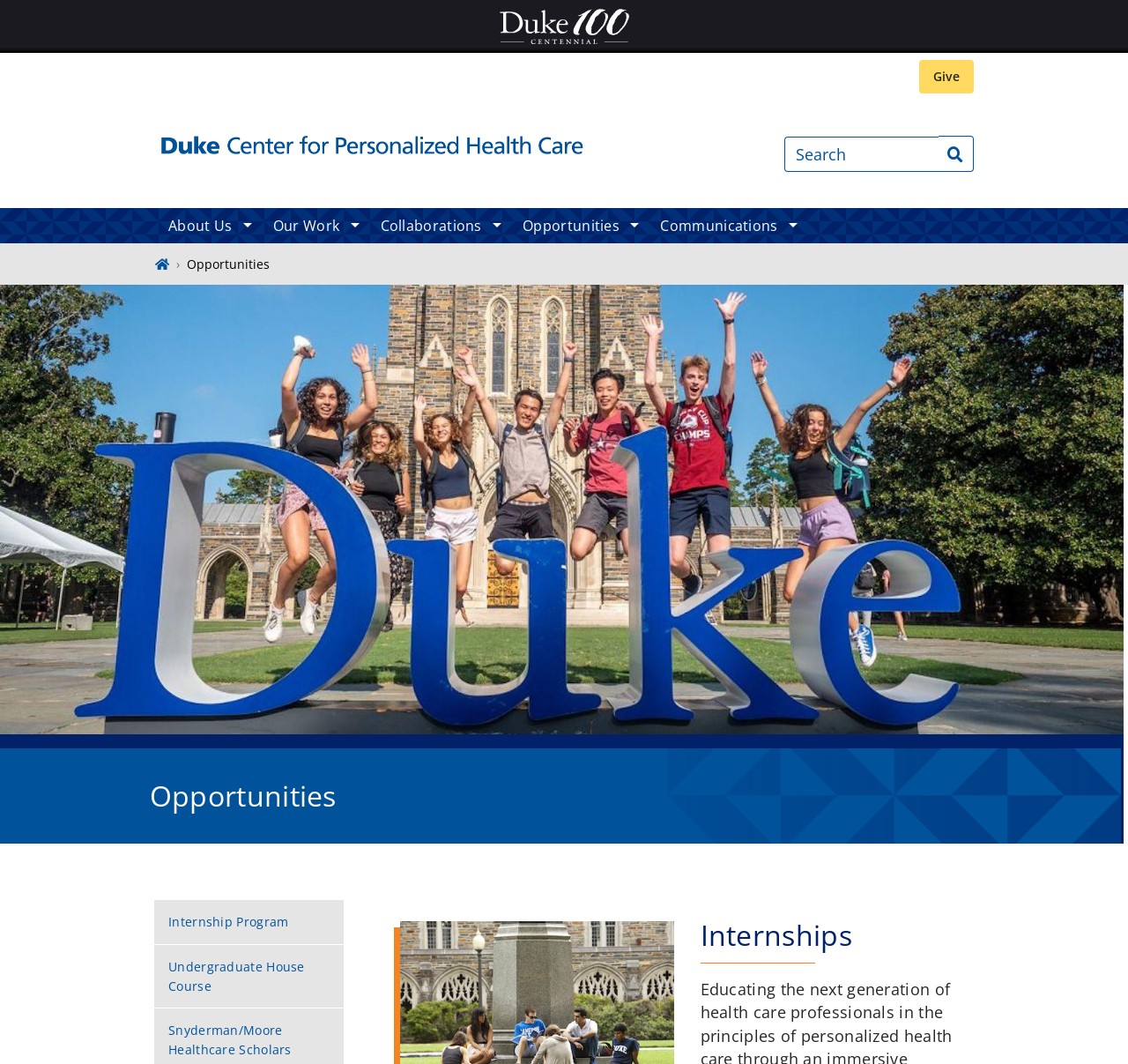Find the bounding box coordinates of the clickable element required to execute the following instruction: "View Internship Program". Provide the coordinates as four float numbers between 0 and 1, i.e., [left, top, right, bottom].

[0.137, 0.846, 0.305, 0.887]